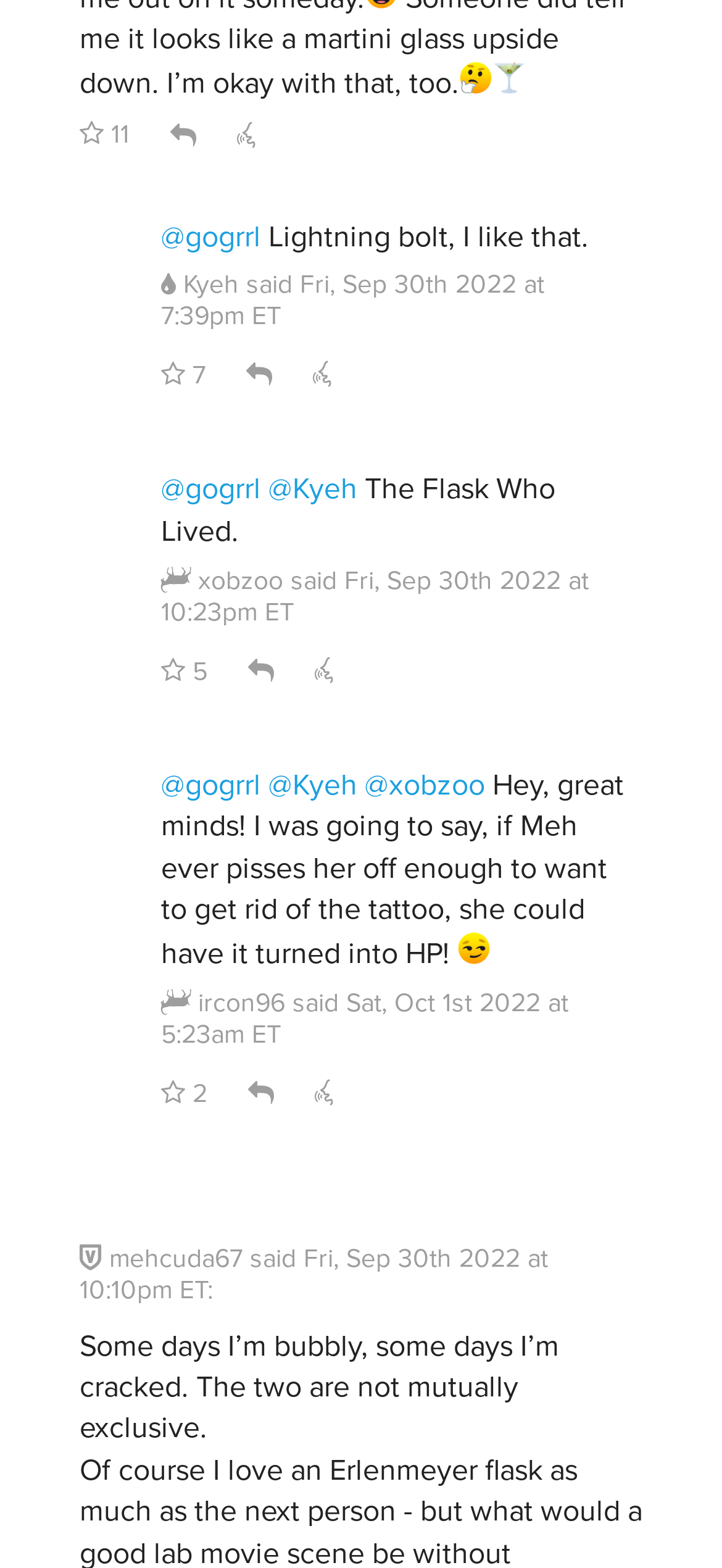Determine the bounding box coordinates of the clickable region to carry out the instruction: "Whisper to gogrrl".

[0.308, 0.068, 0.385, 0.103]